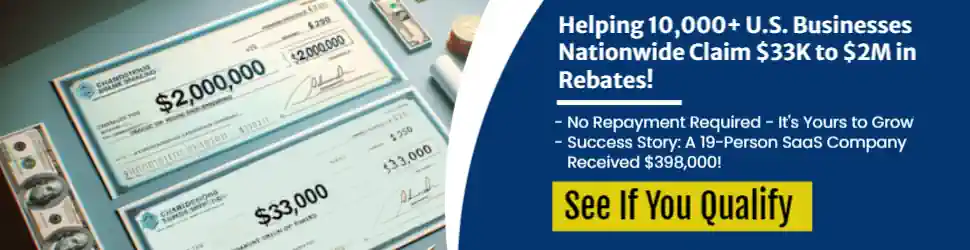What is the purpose of the cash notes?
Kindly offer a comprehensive and detailed response to the question.

The cash notes surrounding the checks are meant to symbolize prosperity and financial gain, reinforcing the idea that the service can bring significant financial benefits to businesses.